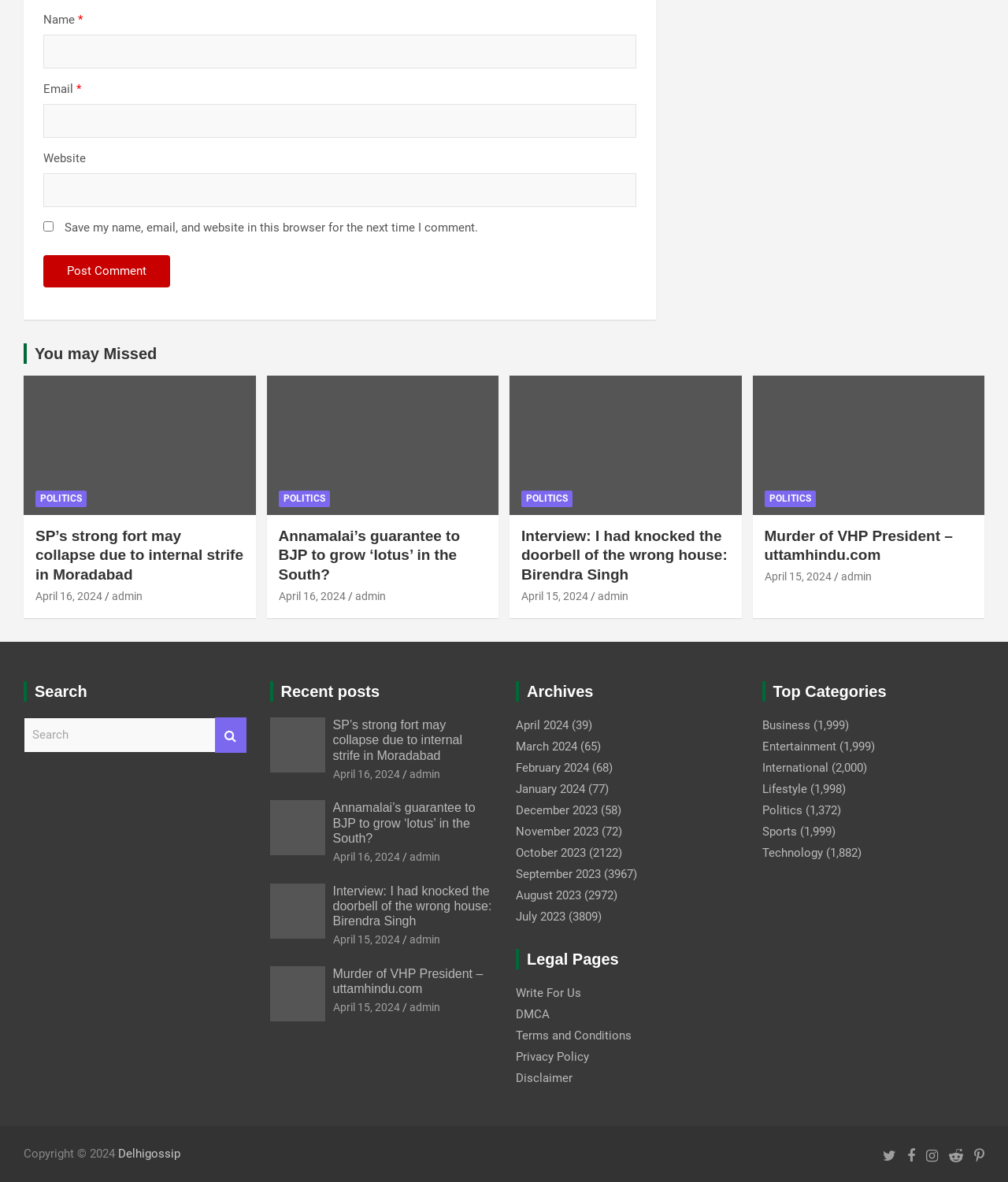Please identify the bounding box coordinates of the region to click in order to complete the given instruction: "Enter name". The coordinates should be four float numbers between 0 and 1, i.e., [left, top, right, bottom].

[0.043, 0.029, 0.632, 0.058]